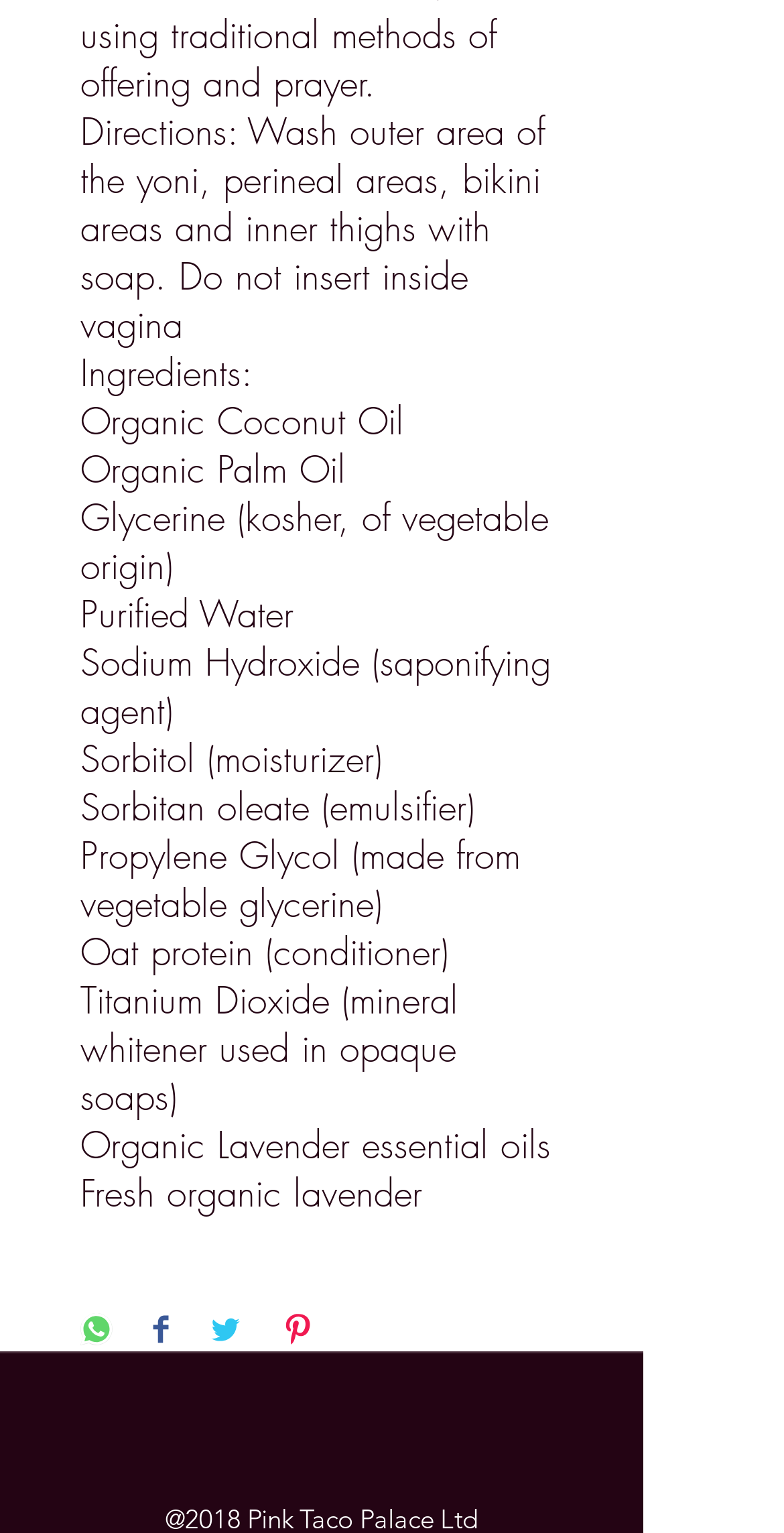Give a one-word or phrase response to the following question: How many social media icons are there in the Social Bar?

3